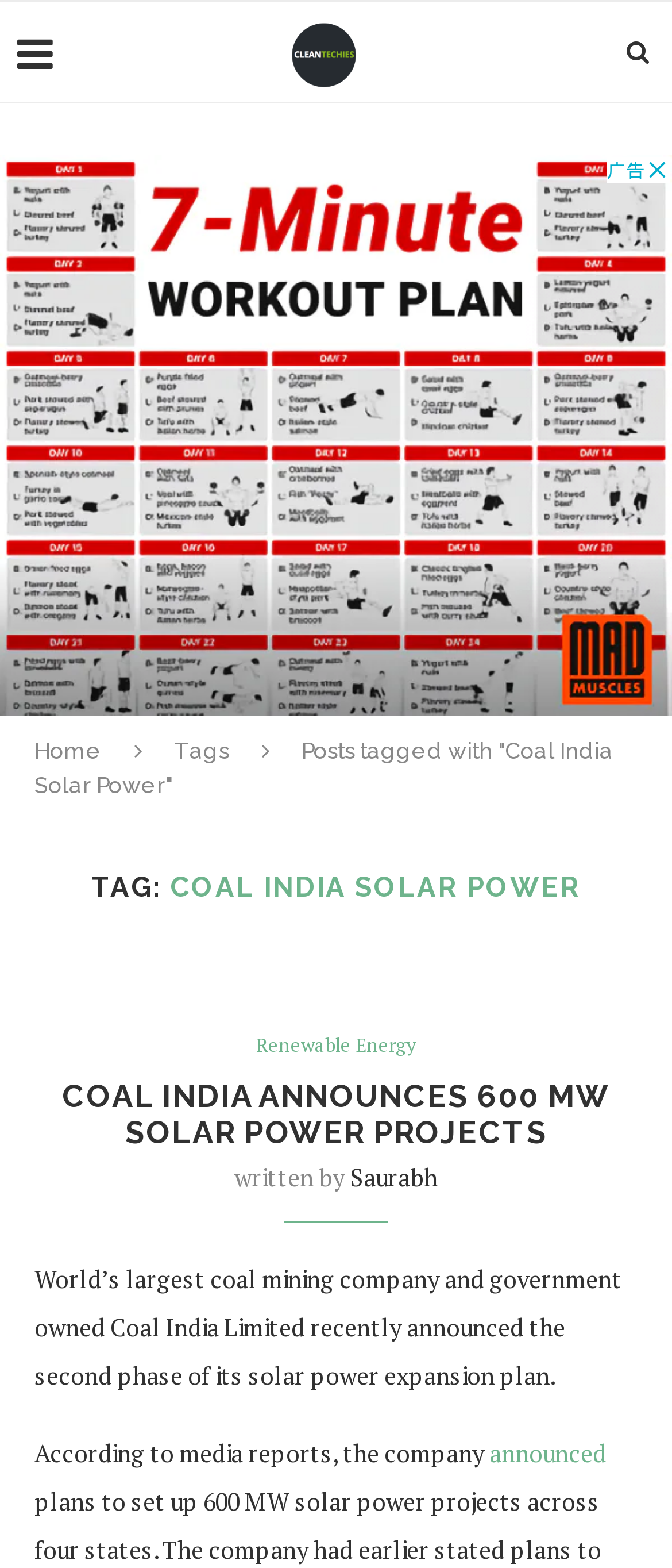Generate a detailed explanation of the webpage's features and information.

The webpage is about Coal India Solar Power, with the title "Coal India Solar Power – CleanTechies" at the top. Below the title, there is a logo image of CleanTechies. On the top-right corner, there is a small icon with a link. 

The main content of the webpage is divided into two sections. On the left side, there is a menu with a "Home" link and a "Tags" label. On the right side, there is a large section with a heading "Posts tagged with 'Coal India Solar Power'". 

Below the menu, there is a section with a heading "COAL INDIA SOLAR POWER" and a subheading "TAG:". Under this section, there are three links: "Coal India Announces 600 MW Solar Power Projects", "Renewable Energy", and another "Coal India Announces 600 MW Solar Power Projects". The first link has an associated image. 

Further down, there is another section with a heading "COAL INDIA ANNOUNCES 600 MW SOLAR POWER PROJECTS" and a link with the same title. Below this, there is a line of text "written by" followed by a link to the author "Saurabh". 

The main article starts below this, with a paragraph of text describing Coal India Limited's solar power expansion plan. The article continues with another paragraph, which includes a link to the word "announced".